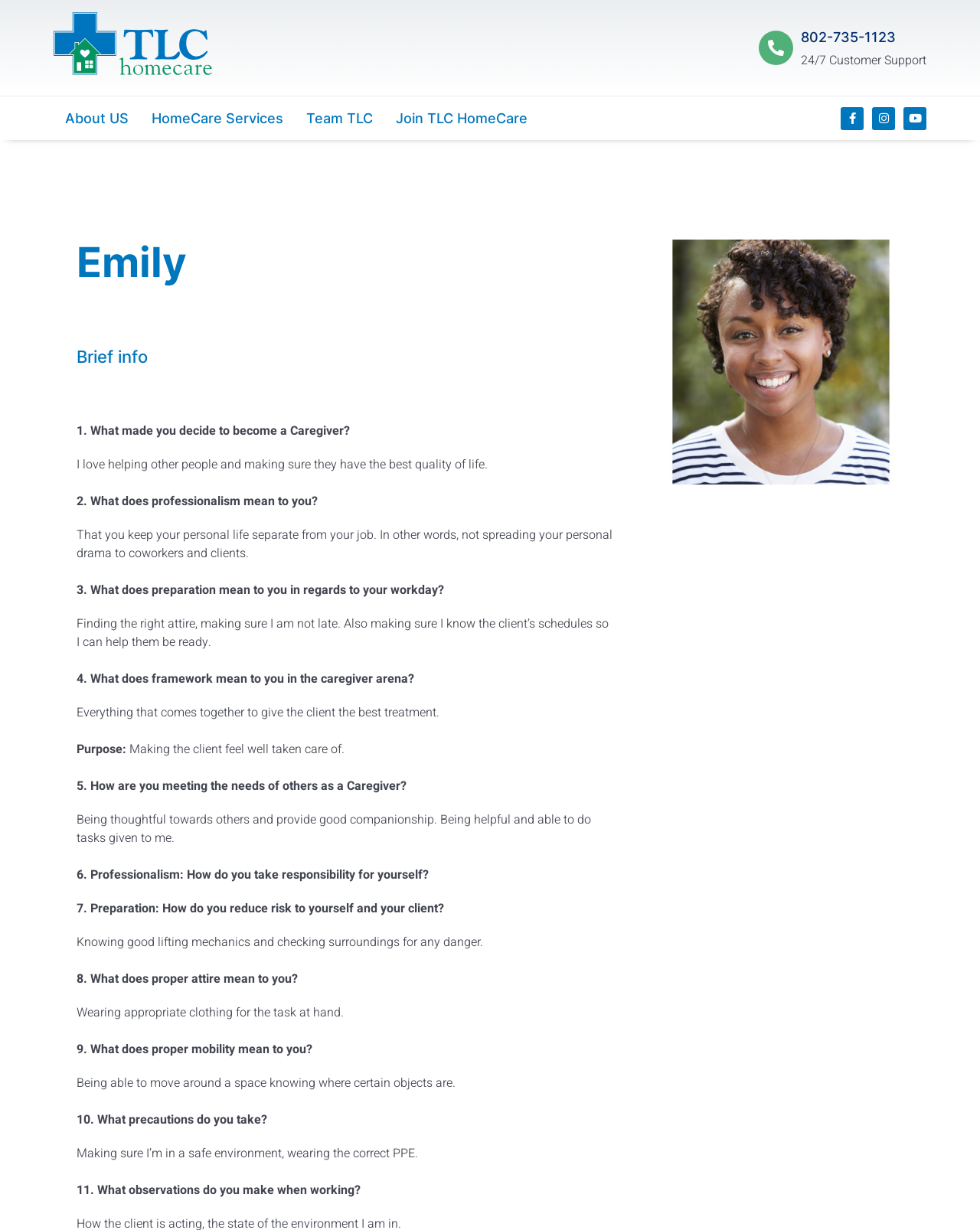Identify the bounding box coordinates of the region I need to click to complete this instruction: "Click the 'Team TLC' link".

[0.301, 0.078, 0.392, 0.114]